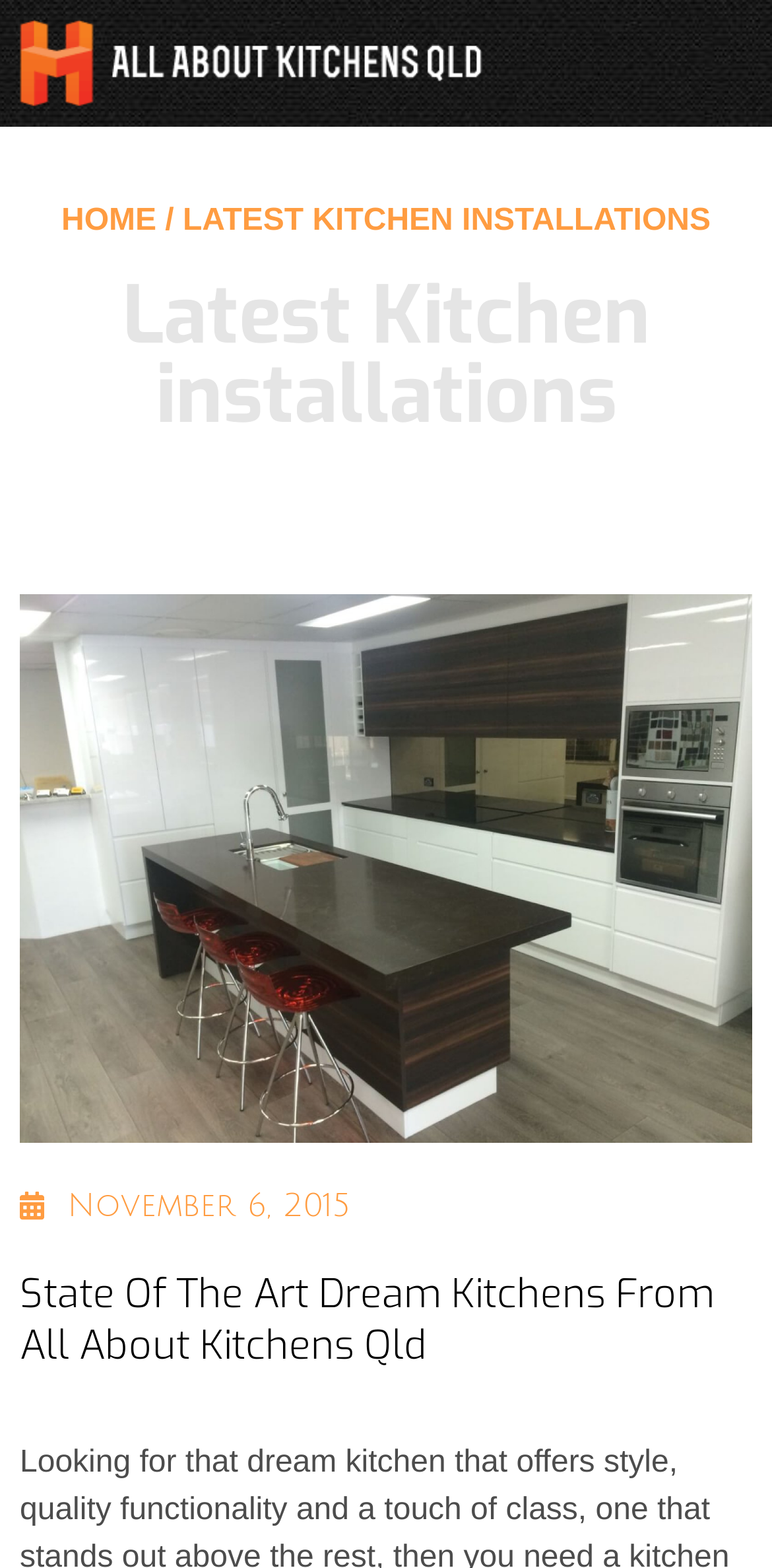What is the name of the company on the logo?
Provide a comprehensive and detailed answer to the question.

I found the logo on the top left corner of the webpage, and it says 'All About Kitchens Sunshine Coast'.